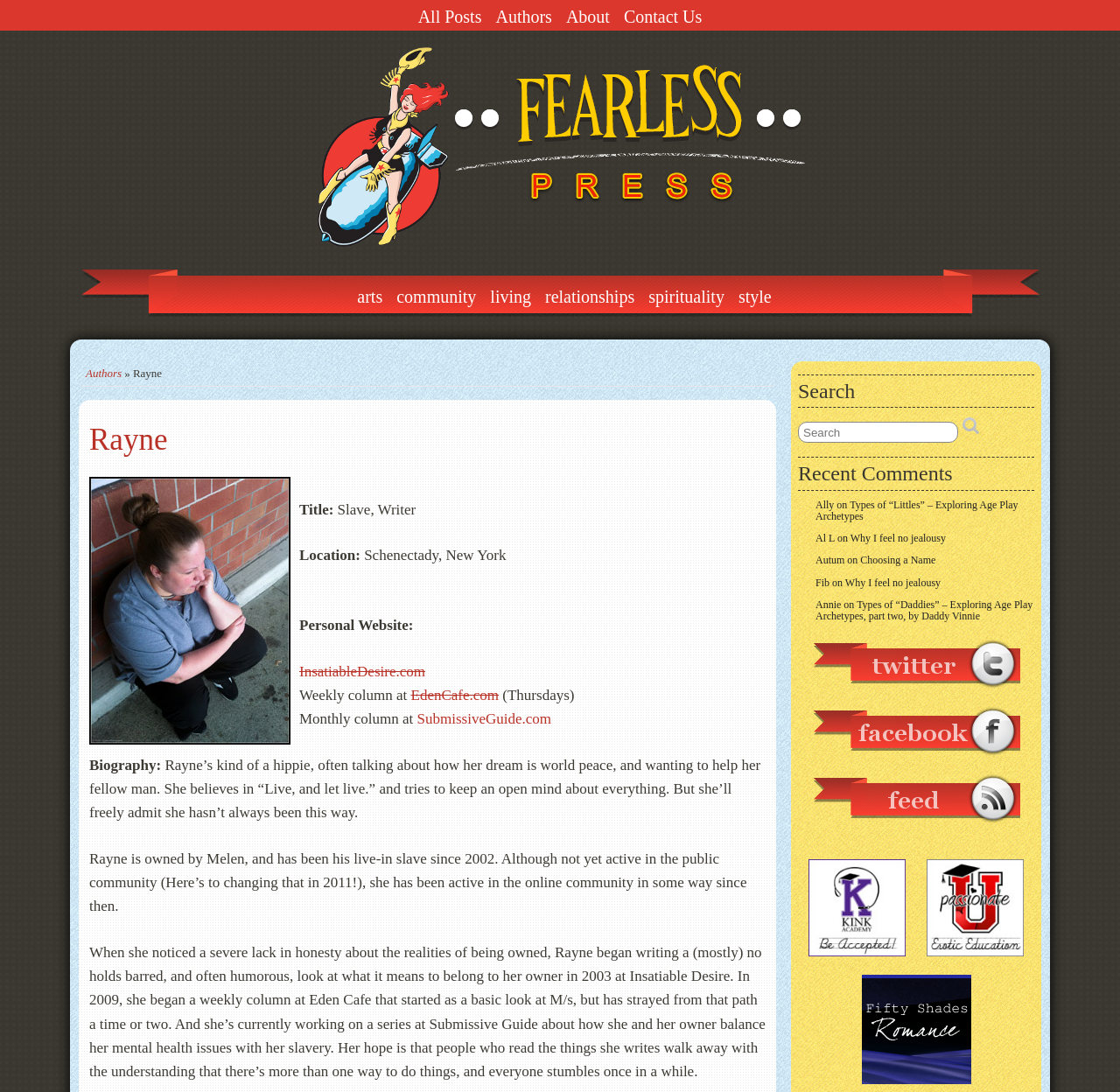Describe every aspect of the webpage comprehensively.

The webpage is about Rayne, a writer and slave, and her online presence. At the top, there are four links: "All Posts", "Authors", "About", and "Contact Us". Below these links, there is a heading "Fearless Press" with a link to the same name and an image of the logo. 

On the left side, there are several links to categories, including "arts", "community", "living", "relationships", "spirituality", and "style". Below these links, there is a section about Rayne, with a heading, an image, and a brief description. 

The main content of the page is Rayne's biography, which is divided into three paragraphs. The biography talks about Rayne's personality, her relationship with her owner Melen, and her writing experiences. 

On the right side, there are three sections: "Search", "Recent Comments", and social media links. The "Search" section has a textbox and a button. The "Recent Comments" section lists four recent comments with links to the corresponding articles. The social media links include "Follow Us on Twitter", "Like Us on Facebook", and "Grab the RSS Feed", each with an image. 

At the bottom, there is a section with two figures, each containing a link.